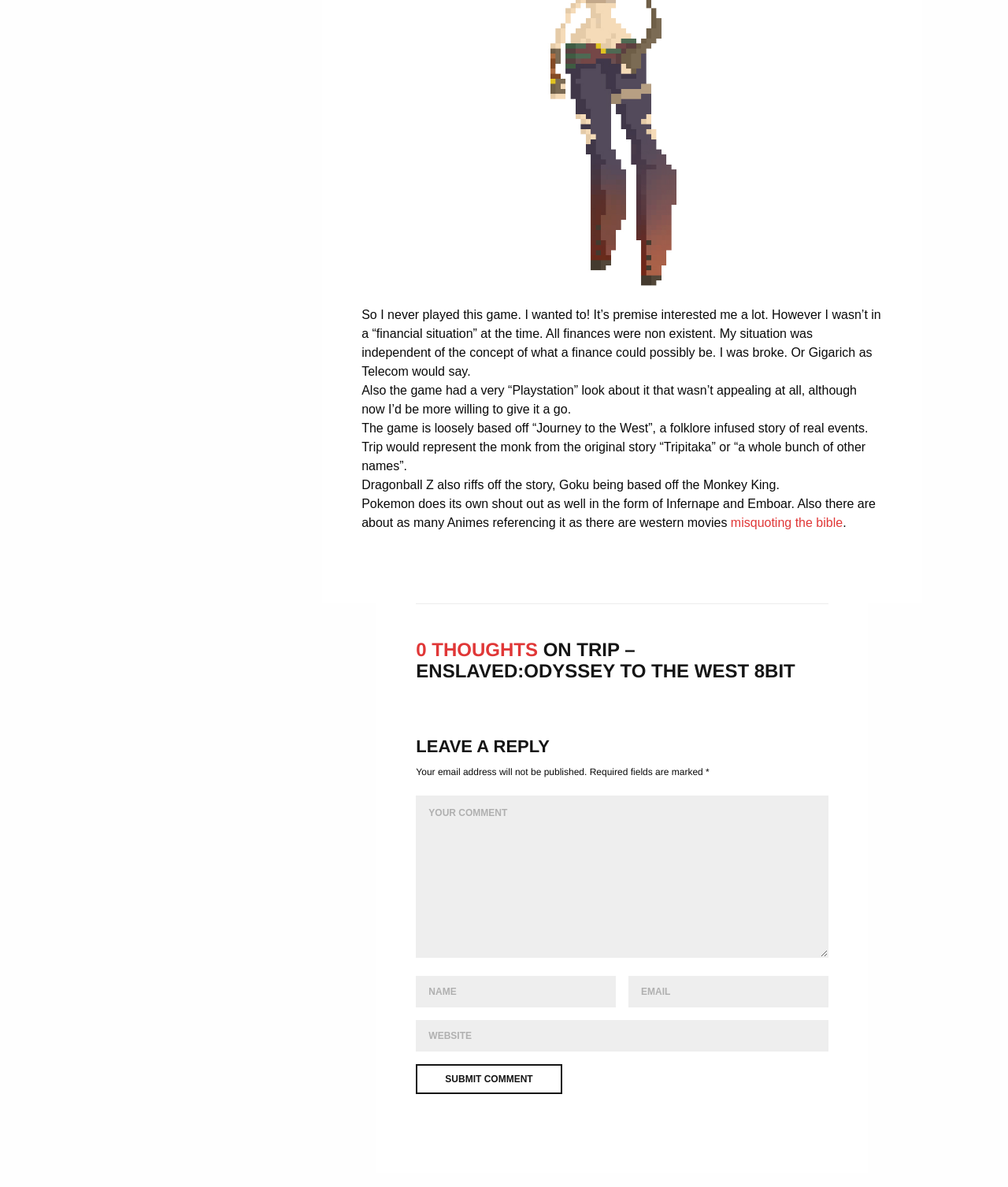Provide the bounding box for the UI element matching this description: "name="s" placeholder="Search …" title="Search for:"".

None